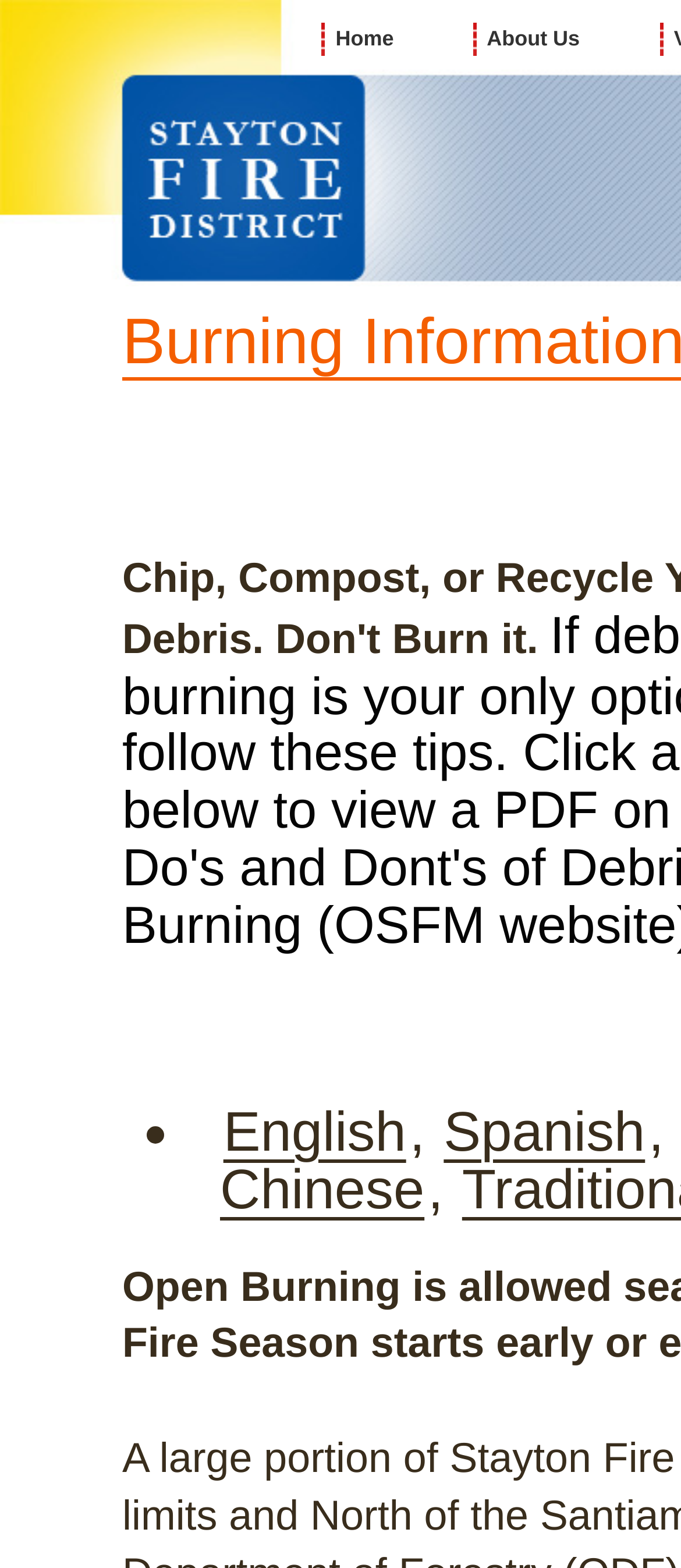Is there a separator between main menu items?
Using the image, elaborate on the answer with as much detail as possible.

By examining the layout table cells, I found empty cells between the main menu items, which suggest that there are separators between them.